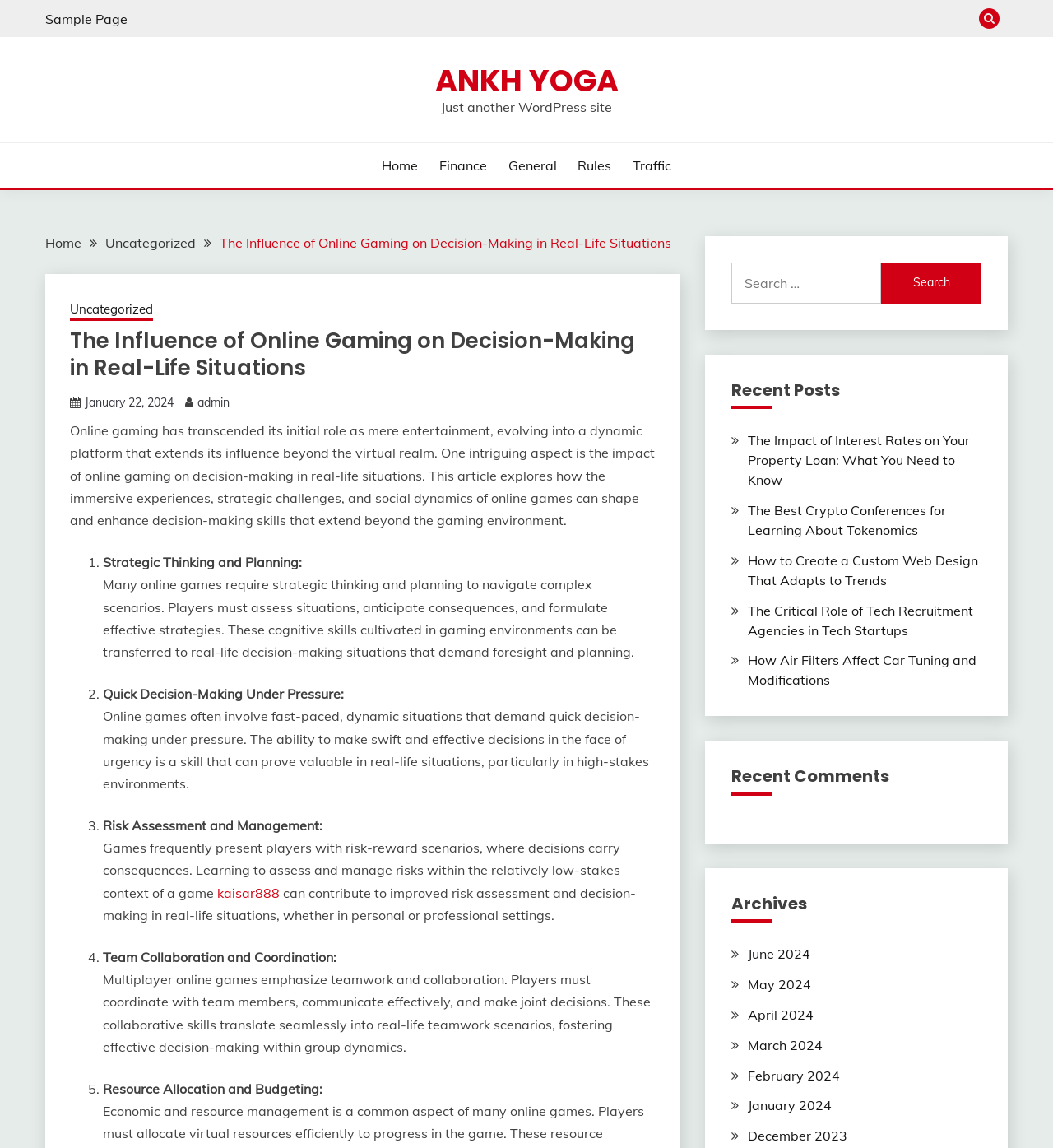Locate the bounding box coordinates of the clickable region to complete the following instruction: "Search for something."

[0.694, 0.229, 0.932, 0.264]